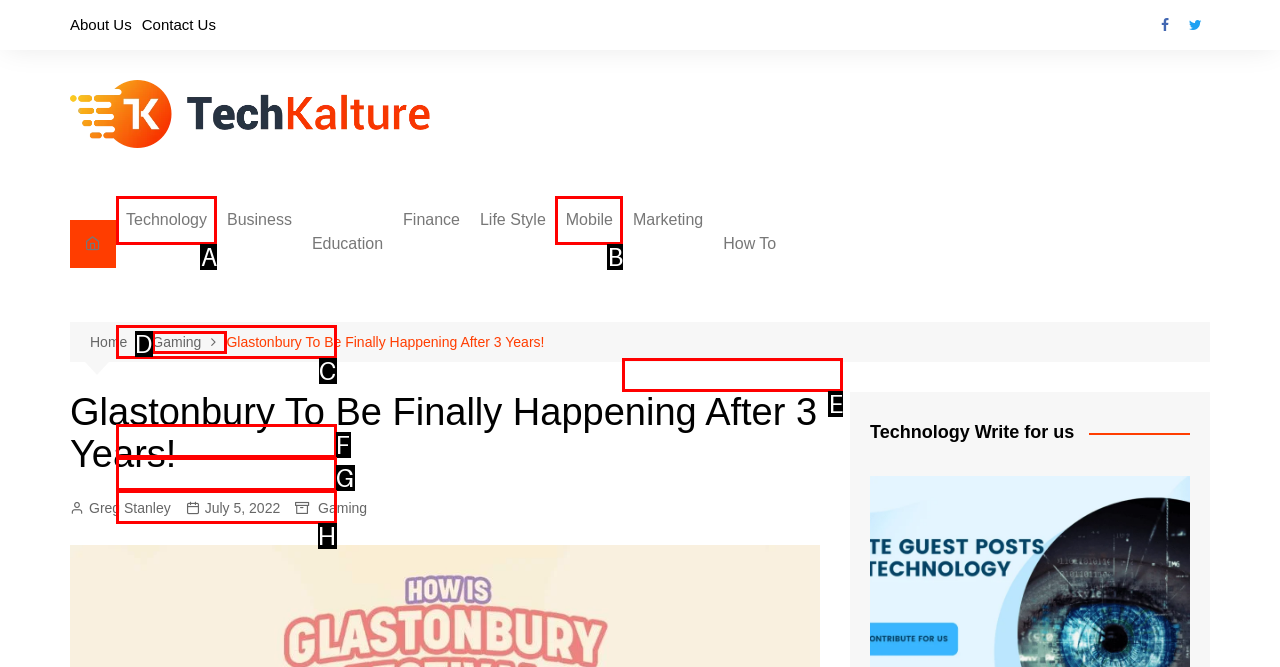Based on the element description: Security, choose the HTML element that matches best. Provide the letter of your selected option.

H